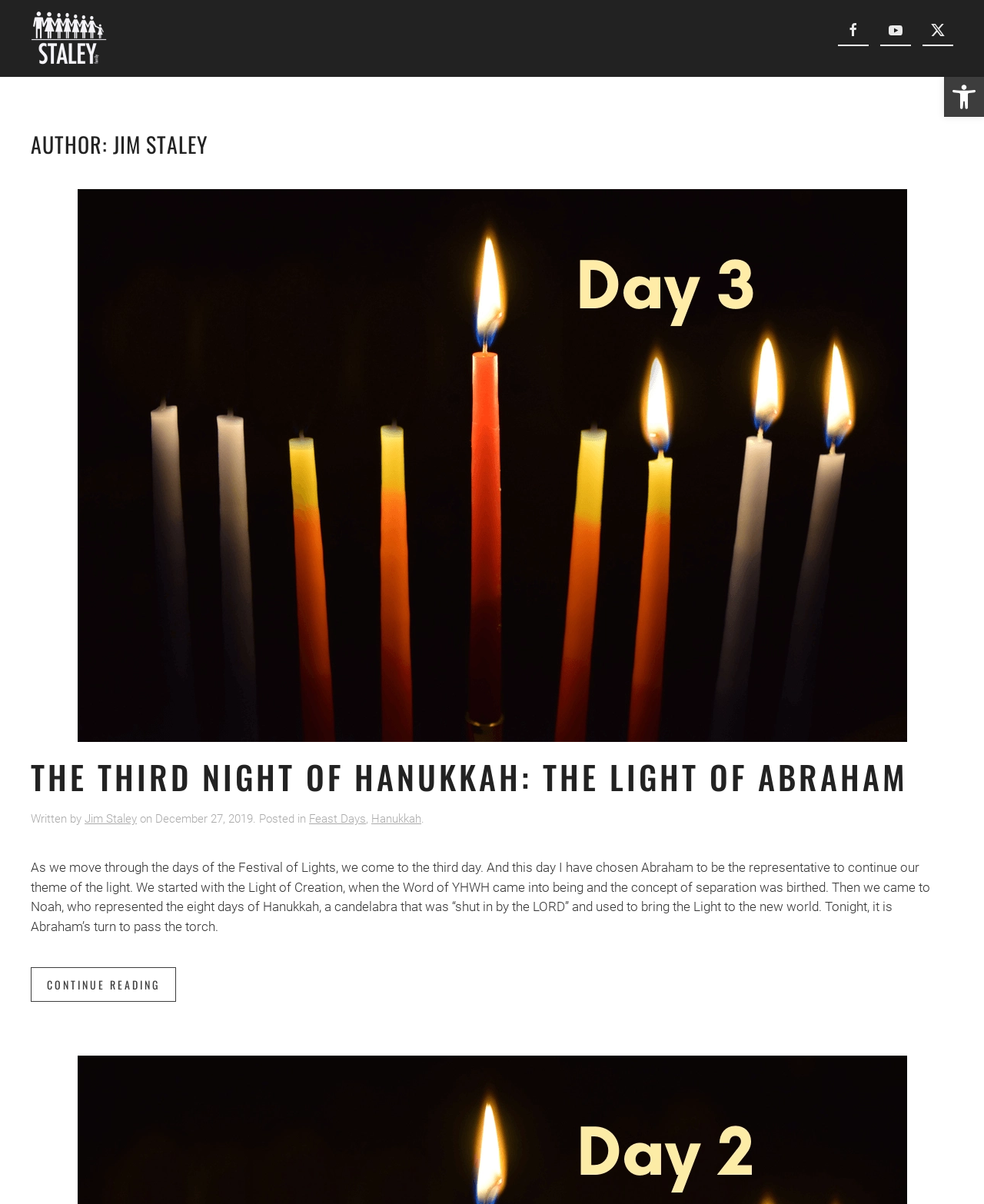What is the title of the current article?
Answer the question with just one word or phrase using the image.

THE THIRD NIGHT OF HANUKKAH: THE LIGHT OF ABRAHAM